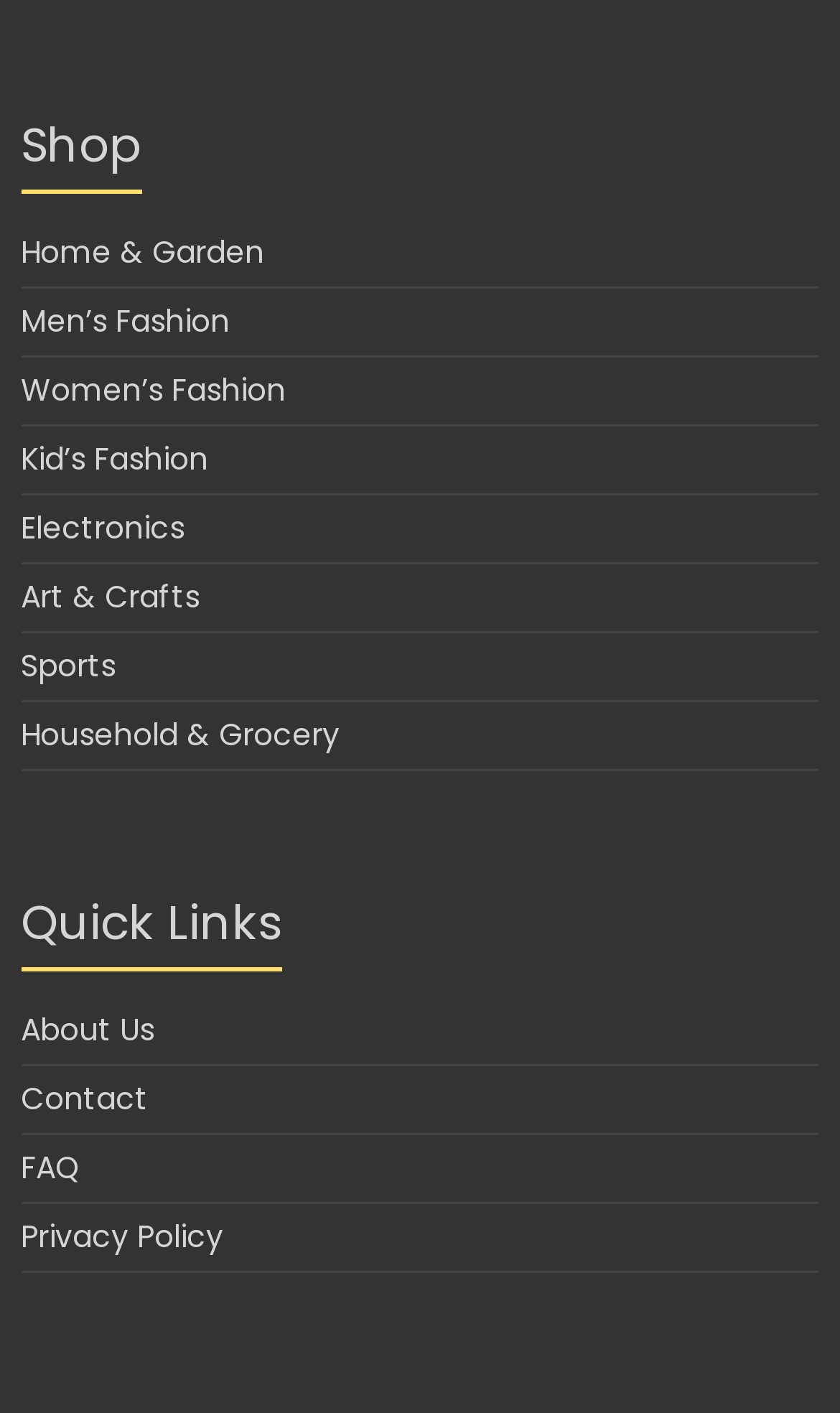Could you highlight the region that needs to be clicked to execute the instruction: "Get help with FAQs"?

[0.025, 0.811, 0.097, 0.842]